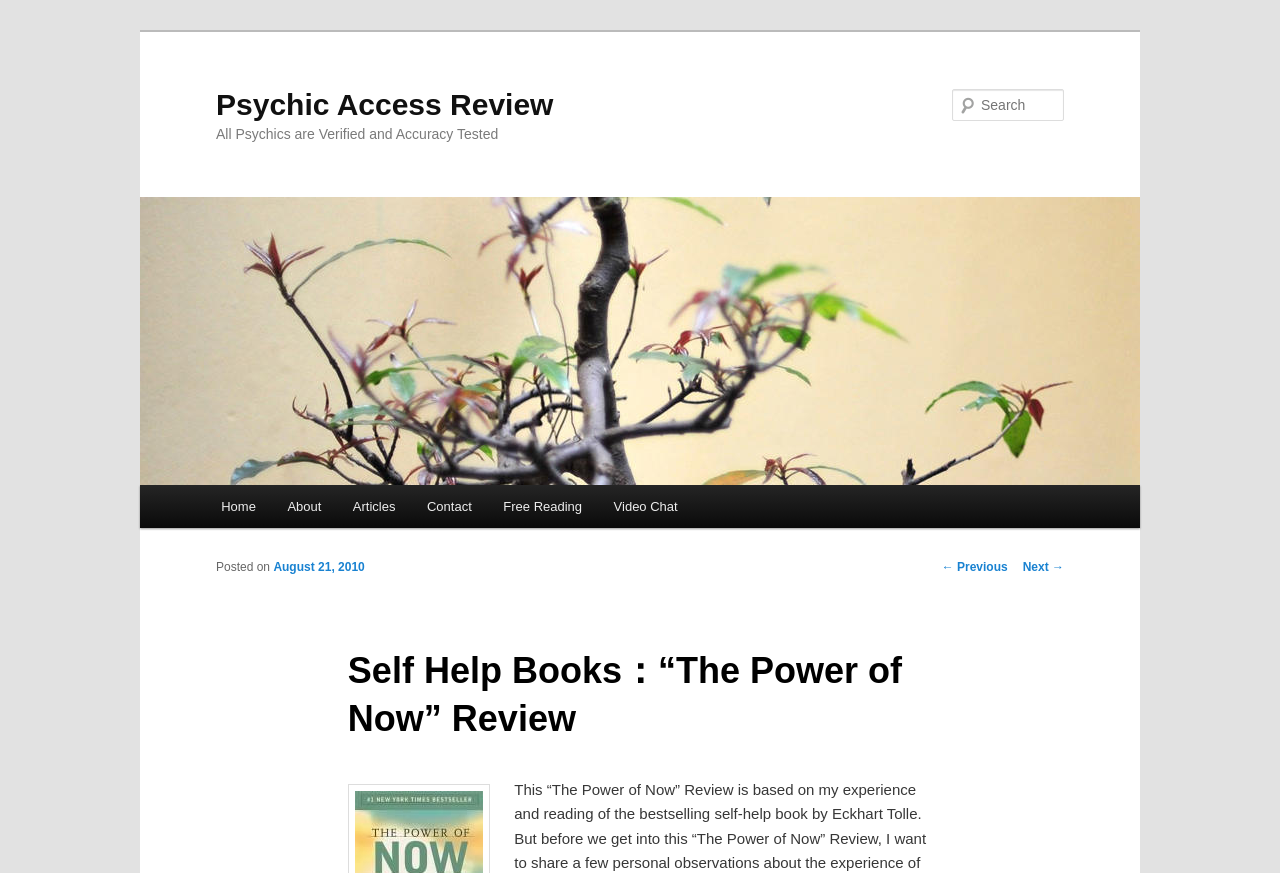Determine the bounding box coordinates of the clickable region to execute the instruction: "Go to the home page". The coordinates should be four float numbers between 0 and 1, denoted as [left, top, right, bottom].

[0.16, 0.555, 0.212, 0.605]